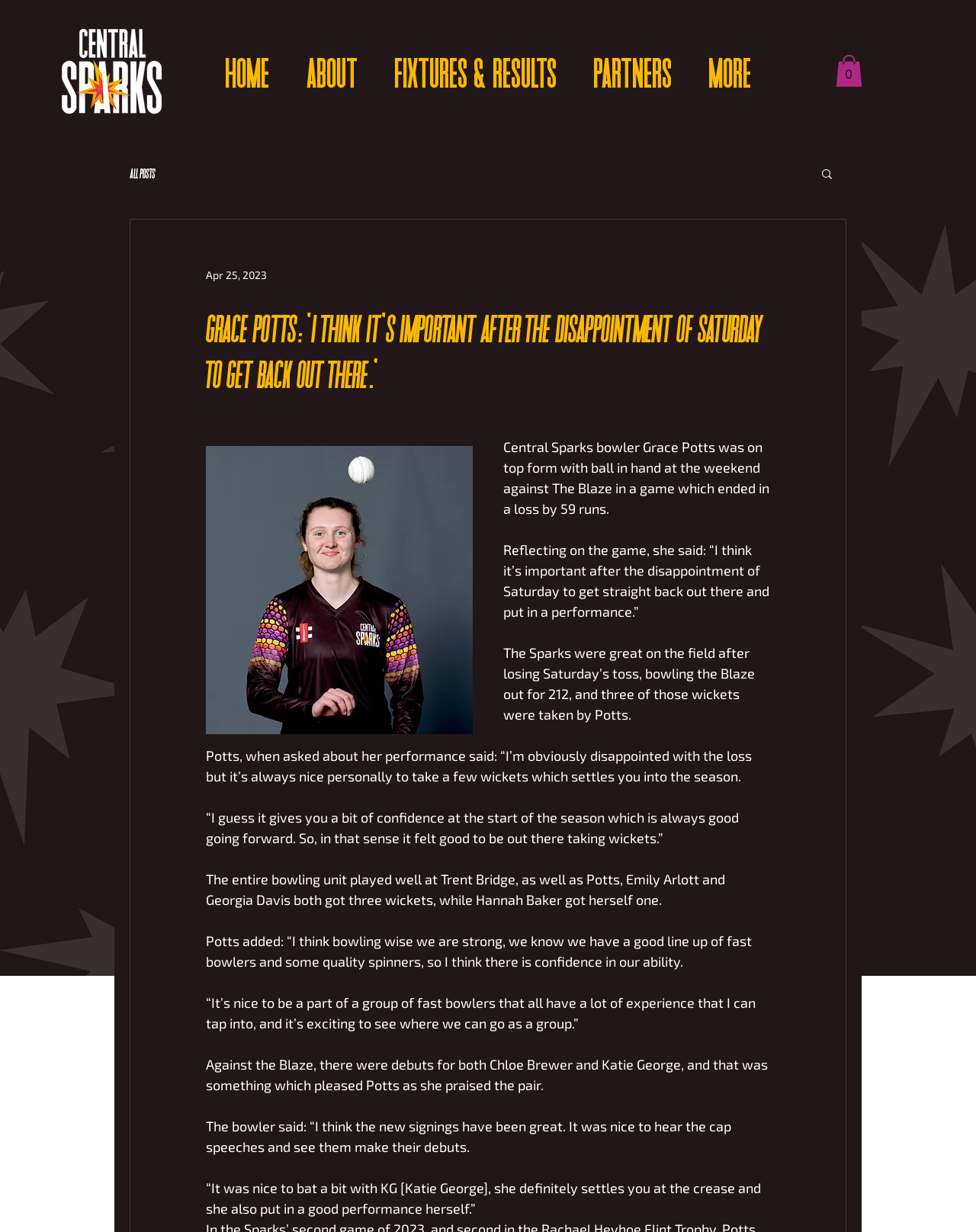Carefully examine the image and provide an in-depth answer to the question: What is the name of the bowler mentioned in the article?

The article mentions a bowler named Grace Potts, who is a Central Sparks player, and provides a quote from her about her performance in a recent game.